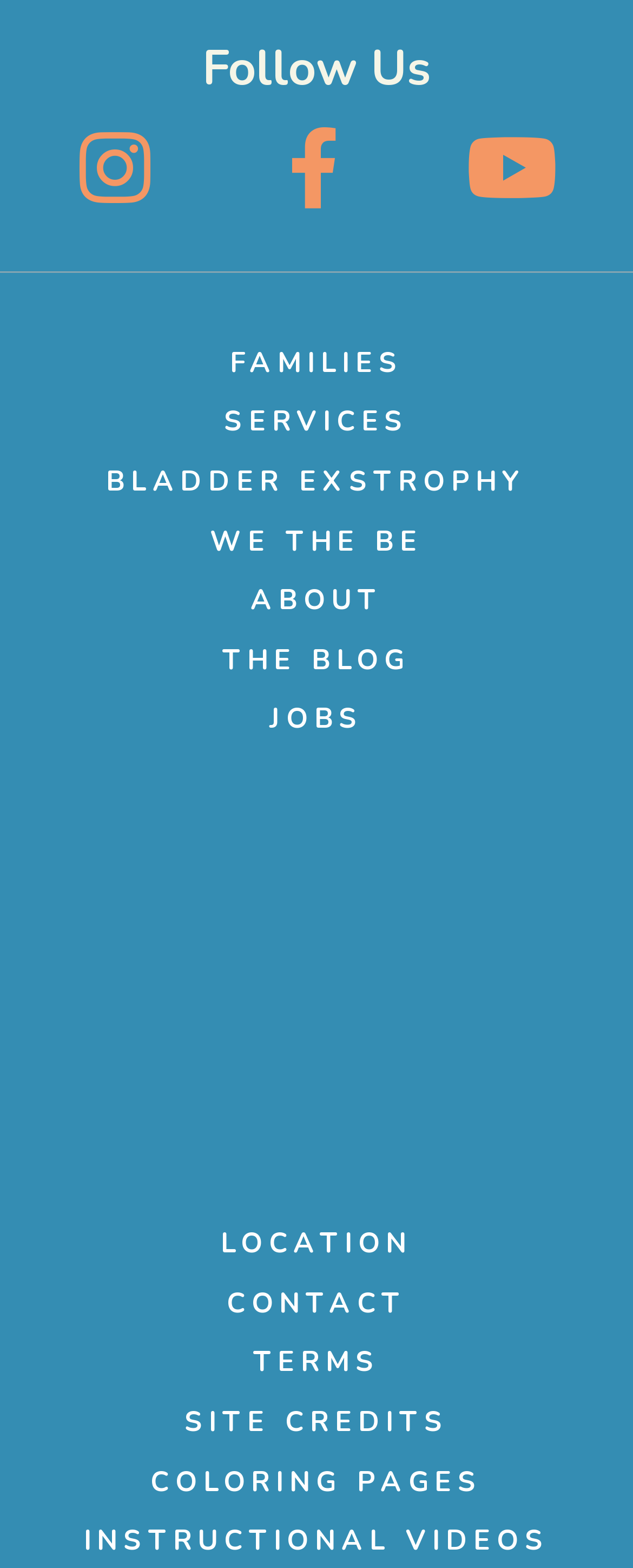What is the last link in the second navigation menu?
Please give a detailed and elaborate answer to the question based on the image.

I examined the second navigation menu located at [0.026, 0.777, 0.974, 0.999] and found the last link with the text 'INSTRUCTIONAL VIDEOS' at [0.132, 0.971, 0.868, 0.995].